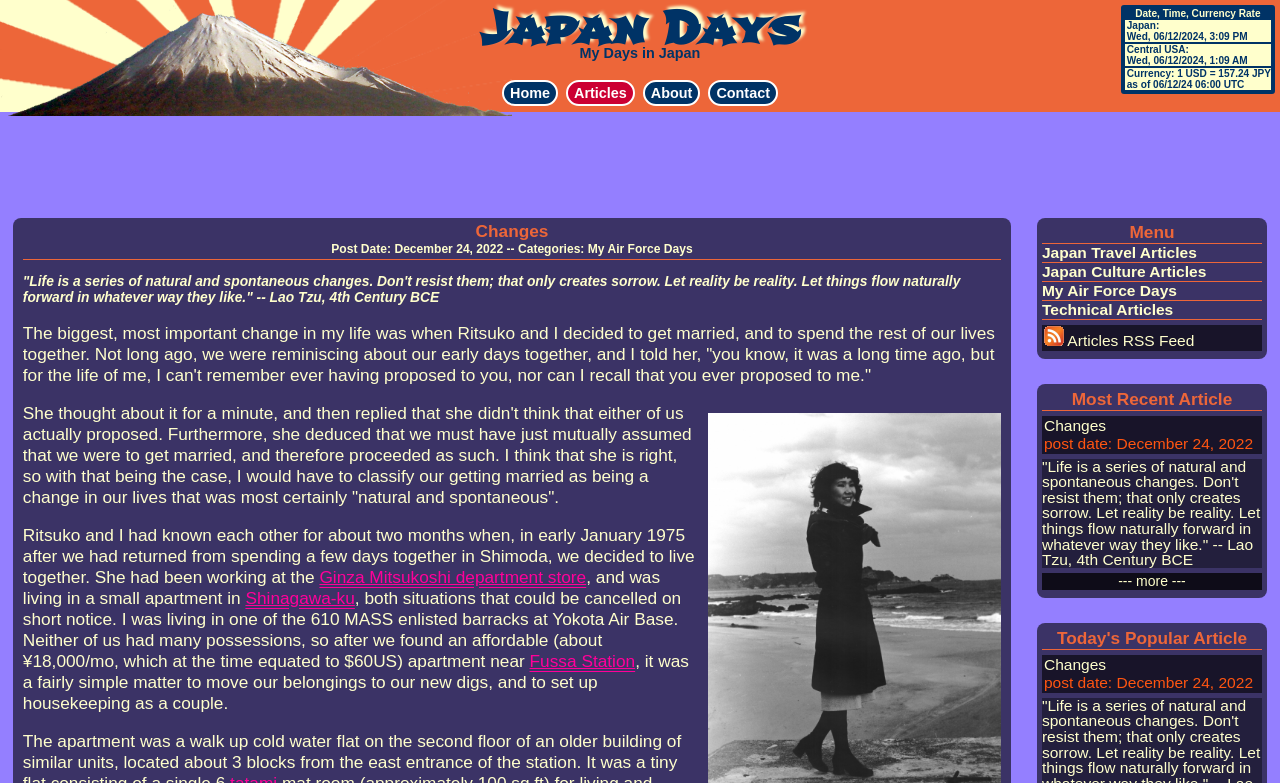Generate a comprehensive description of the webpage.

The webpage is about the author's personal experiences and stories, specifically focusing on their time in Japan. At the top of the page, there is a header image, followed by a description list that displays the current date, time, and currency rate in Japan and Central USA.

Below the header image, there are three headings: "Japan Days", "My Days in Japan", and "Changes". The "Changes" heading is focused, indicating that it is the main content of the page.

The main content area is divided into two sections. On the left side, there are several links to different sections of the website, including "Home", "Articles", "About", and "Contact". On the right side, there is a long article titled "Changes", which is a personal reflection on the author's life, including their decision to get married and their experiences living in Japan.

The article is divided into several paragraphs, with quotes from Lao Tzu and personal anecdotes about the author's life. There are also several mentions of specific locations in Japan, including Shimoda, Ginza Mitsukoshi department store, Shinagawa-ku, and Fussa Station.

On the right side of the page, there is a menu section with several headings, including "Menu", "Japan Travel Articles", "Japan Culture Articles", "My Air Force Days", and "Technical Articles". There is also an RSS feed link and a section displaying the most recent article and today's popular article, both of which link to the "Changes" post.

Overall, the webpage has a simple and clean layout, with a focus on the author's personal stories and experiences in Japan.